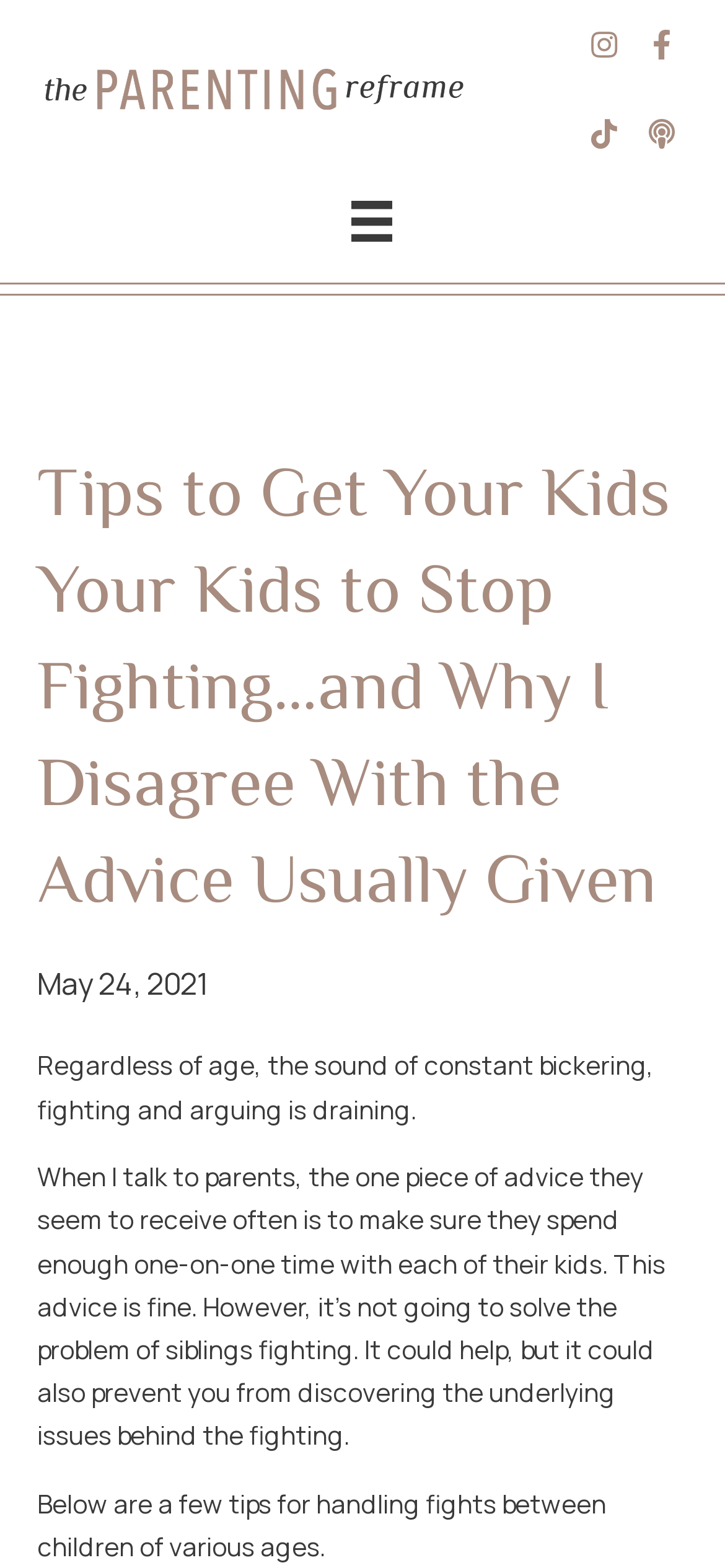Respond to the following query with just one word or a short phrase: 
What is the author's opinion on one-on-one time with kids?

It's fine but not a solution